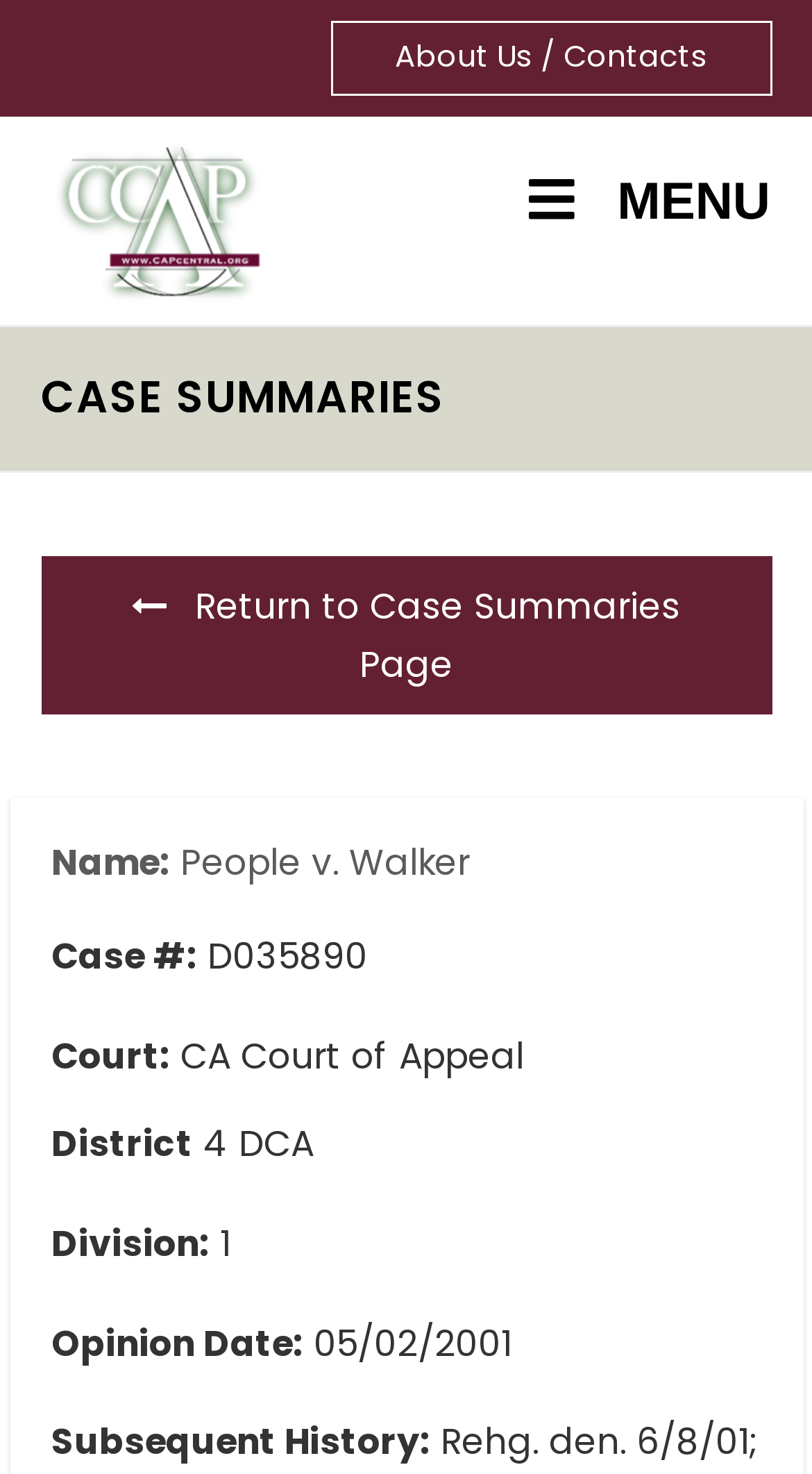What is the court of appeal?
Please ensure your answer is as detailed and informative as possible.

I found the court of appeal by looking at the 'Court:' field, which is located below the 'Case #:' field. The corresponding value is 'CA Court of Appeal'.